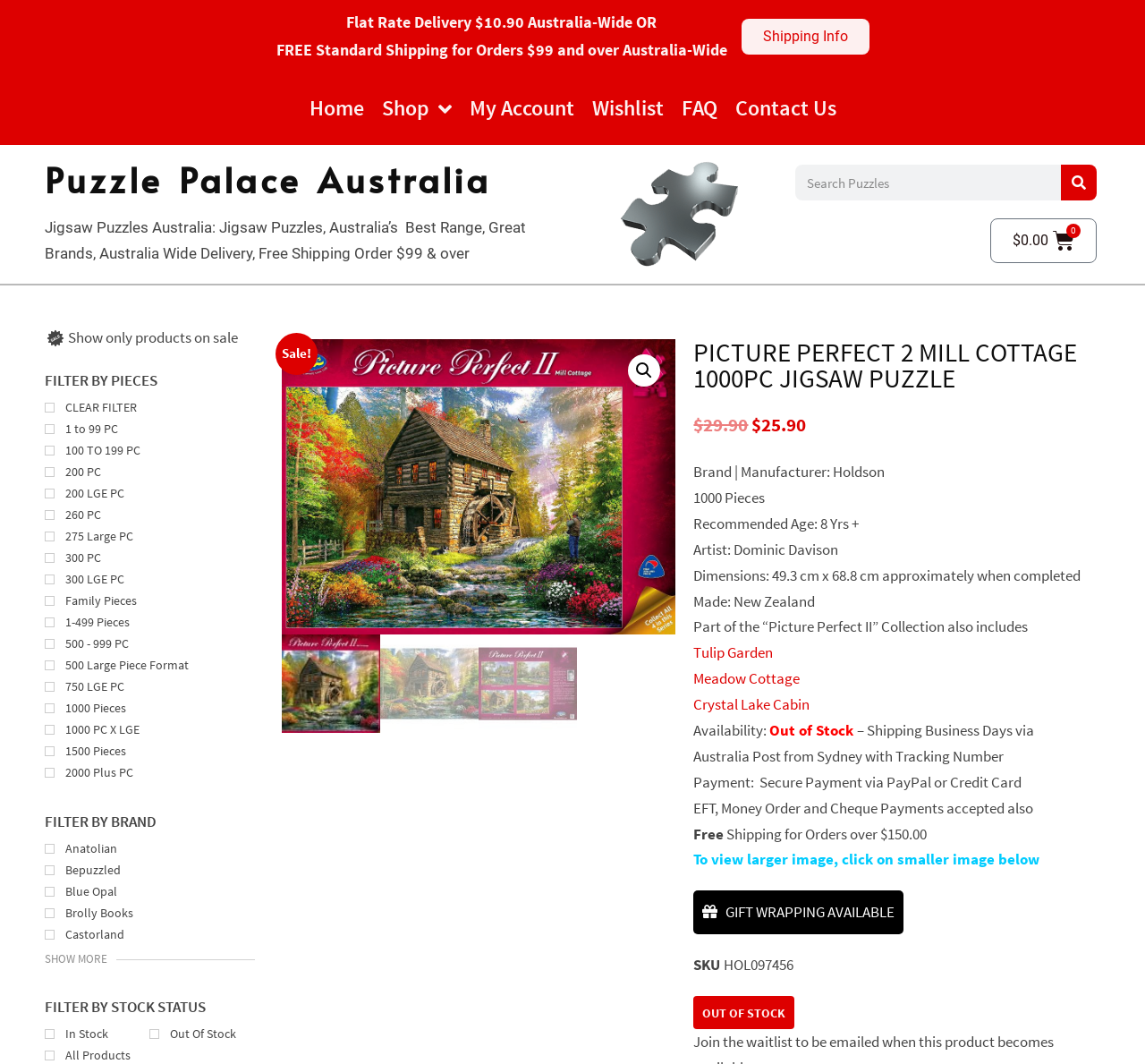Please identify the coordinates of the bounding box that should be clicked to fulfill this instruction: "View all posts by Kerrie Smyres".

None